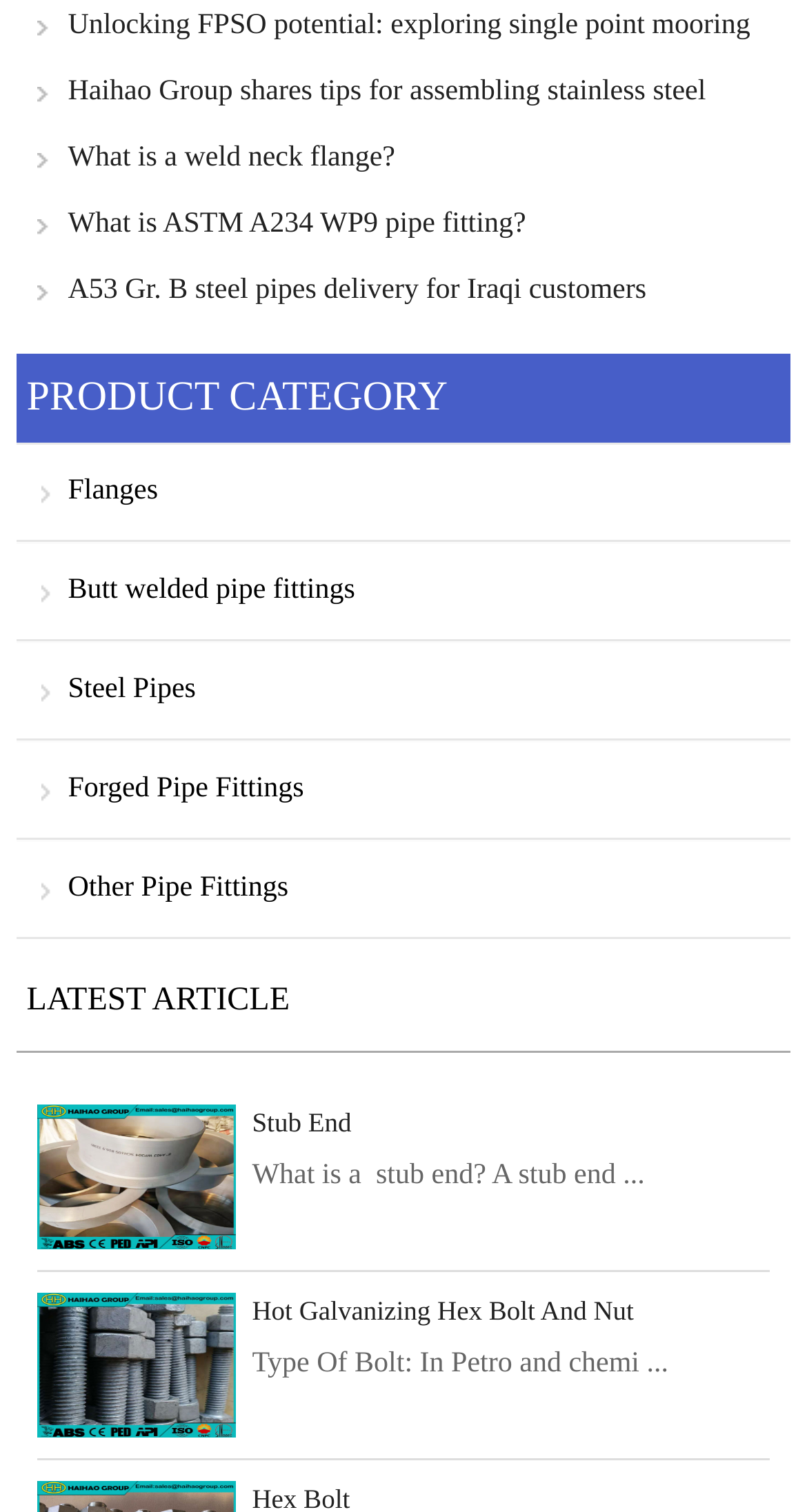Locate the bounding box coordinates of the UI element described by: "Steel Pipes". The bounding box coordinates should consist of four float numbers between 0 and 1, i.e., [left, top, right, bottom].

[0.02, 0.425, 0.98, 0.489]